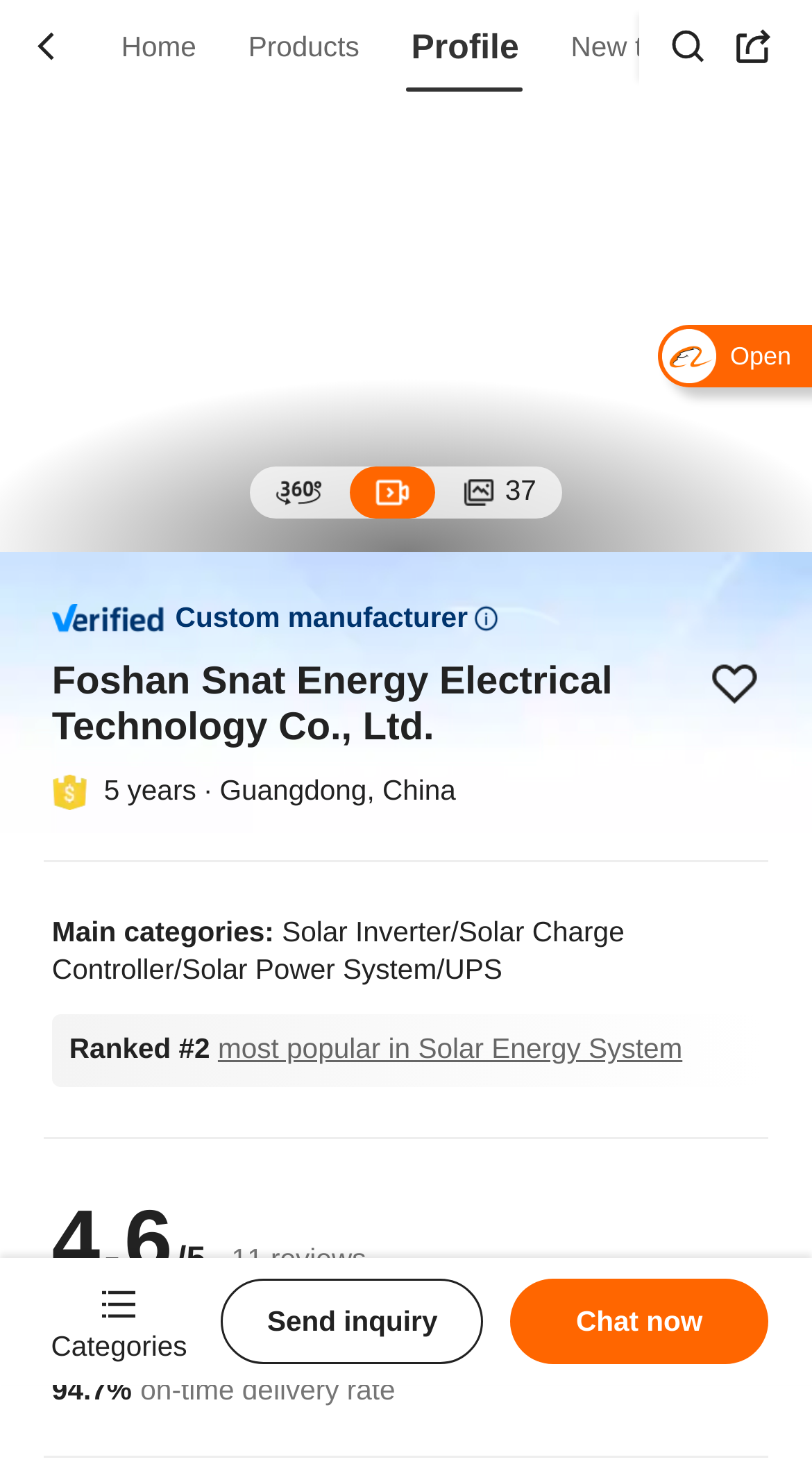Answer the question with a single word or phrase: 
What is the company name?

Foshan Snat Energy Electrical Technology Co., Ltd.